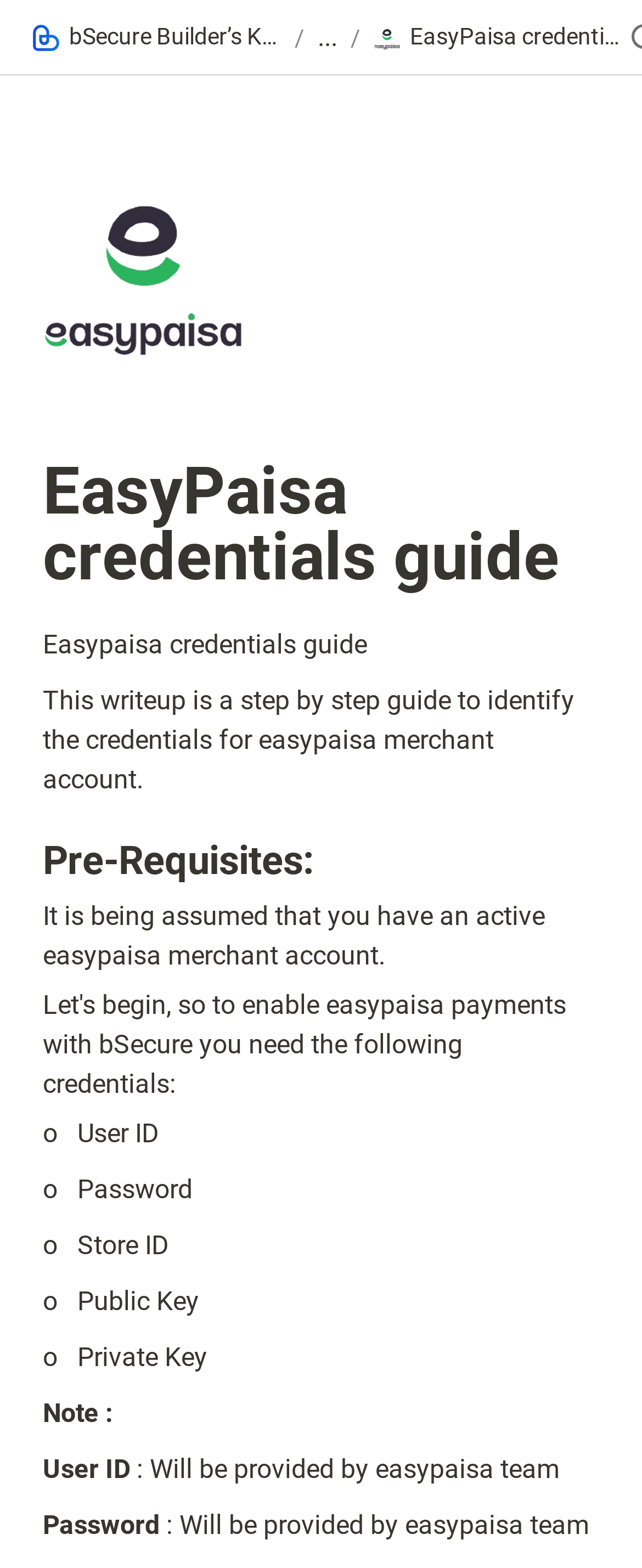What is the purpose of the Public Key in Easypaisa merchant account?
Based on the screenshot, provide a one-word or short-phrase response.

Not specified